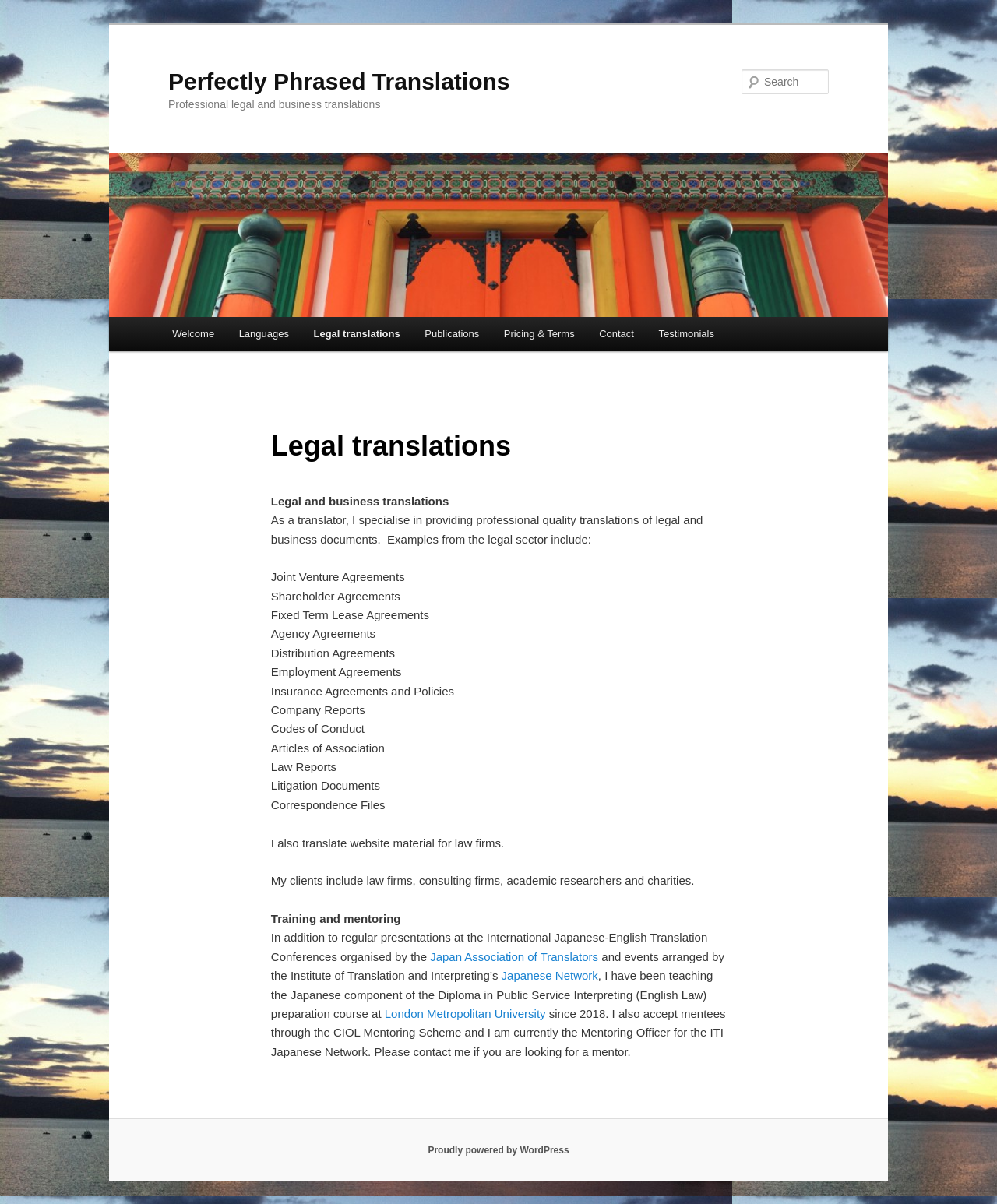Please find the bounding box coordinates of the element that must be clicked to perform the given instruction: "Learn more about legal translations". The coordinates should be four float numbers from 0 to 1, i.e., [left, top, right, bottom].

[0.302, 0.264, 0.414, 0.292]